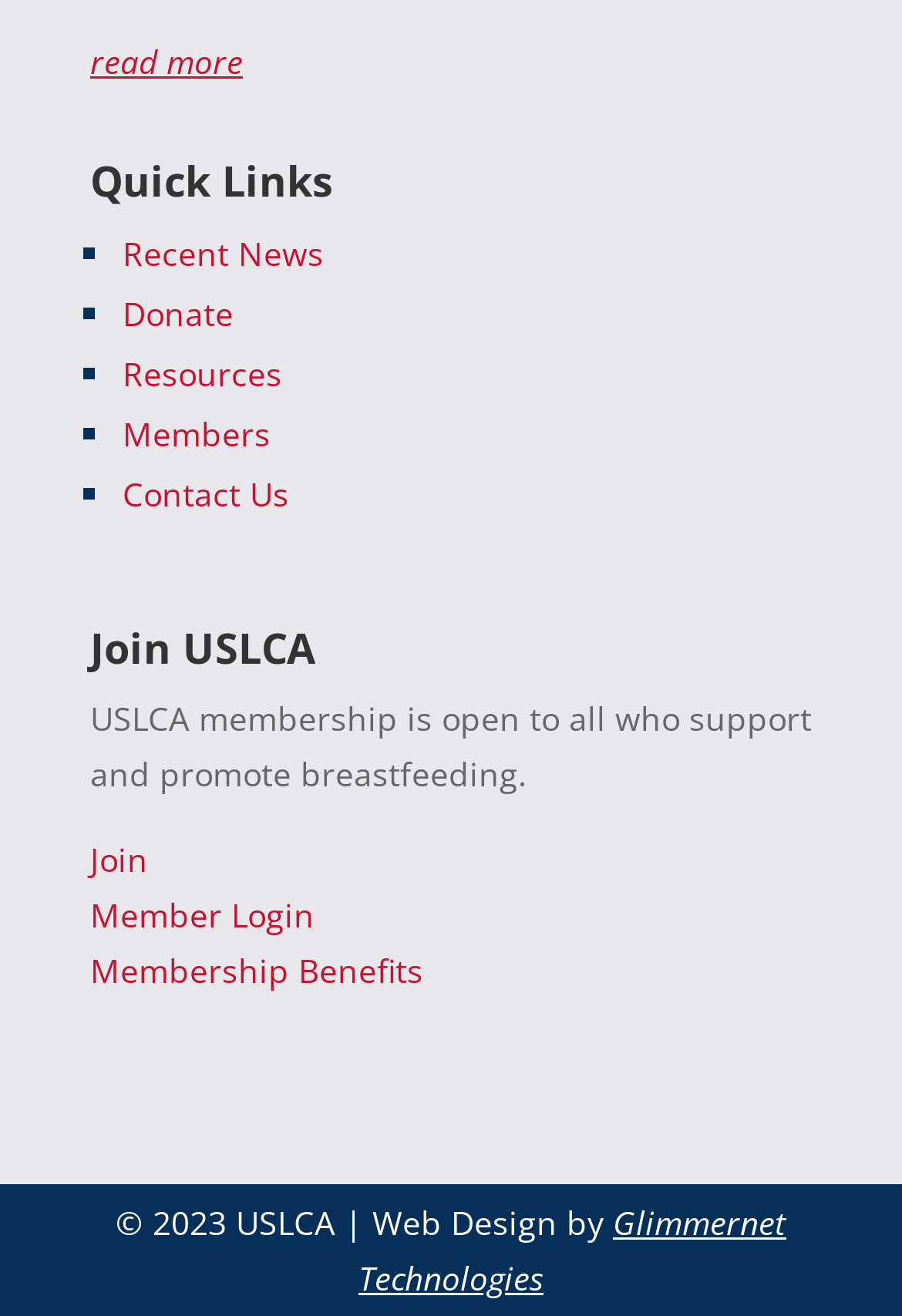How many links are under 'Quick Links'?
From the details in the image, provide a complete and detailed answer to the question.

I counted the number of links under the 'Quick Links' heading, which are 'Recent News', 'Donate', 'Resources', 'Members', 'Contact Us', and 'read more'. There are 6 links in total.